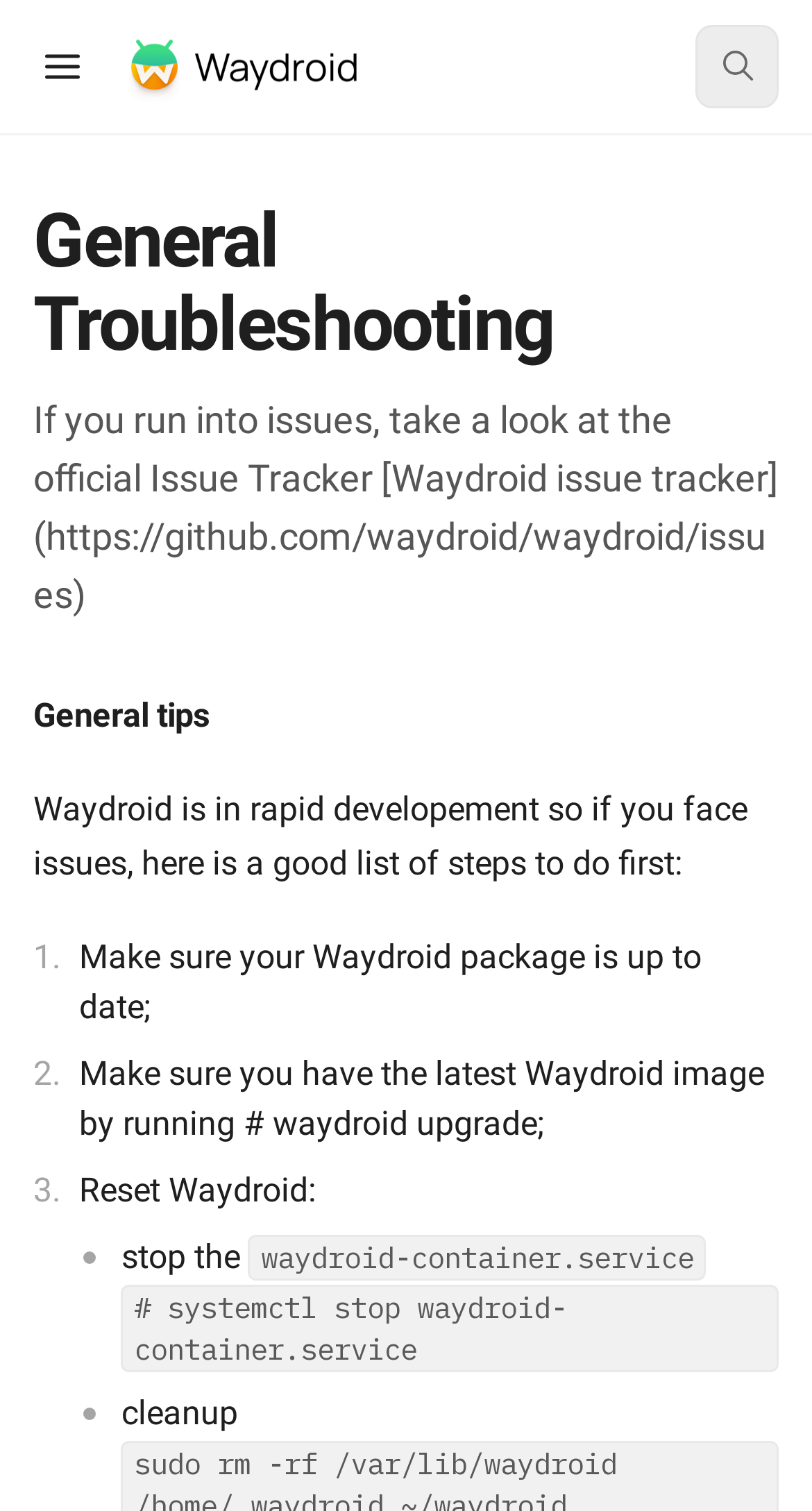Give a concise answer using one word or a phrase to the following question:
What is the command to stop the waydroid-container.service?

systemctl stop waydroid-container.service